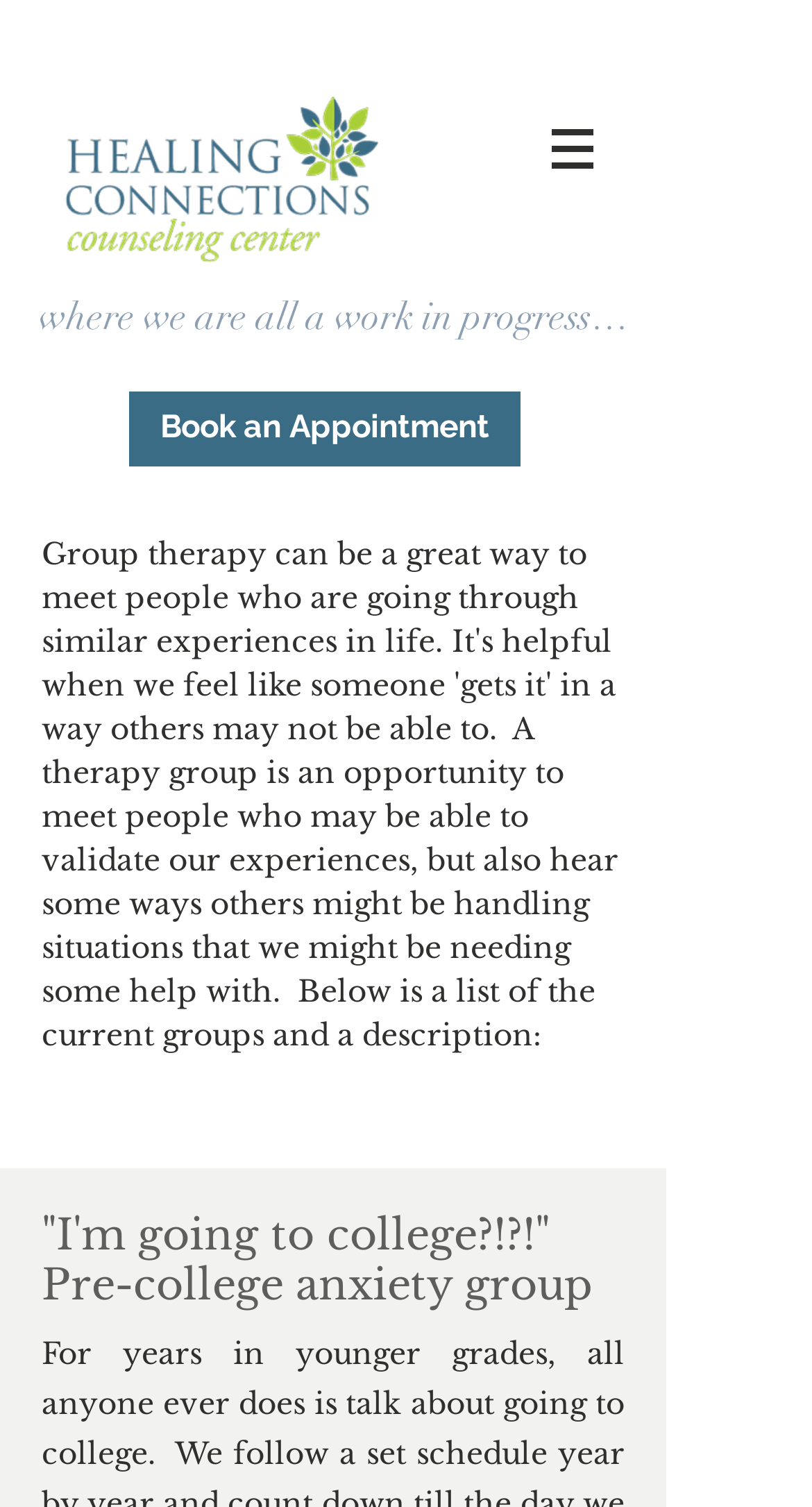What is the purpose of the button with an image?
Using the visual information, respond with a single word or phrase.

Has a popup menu